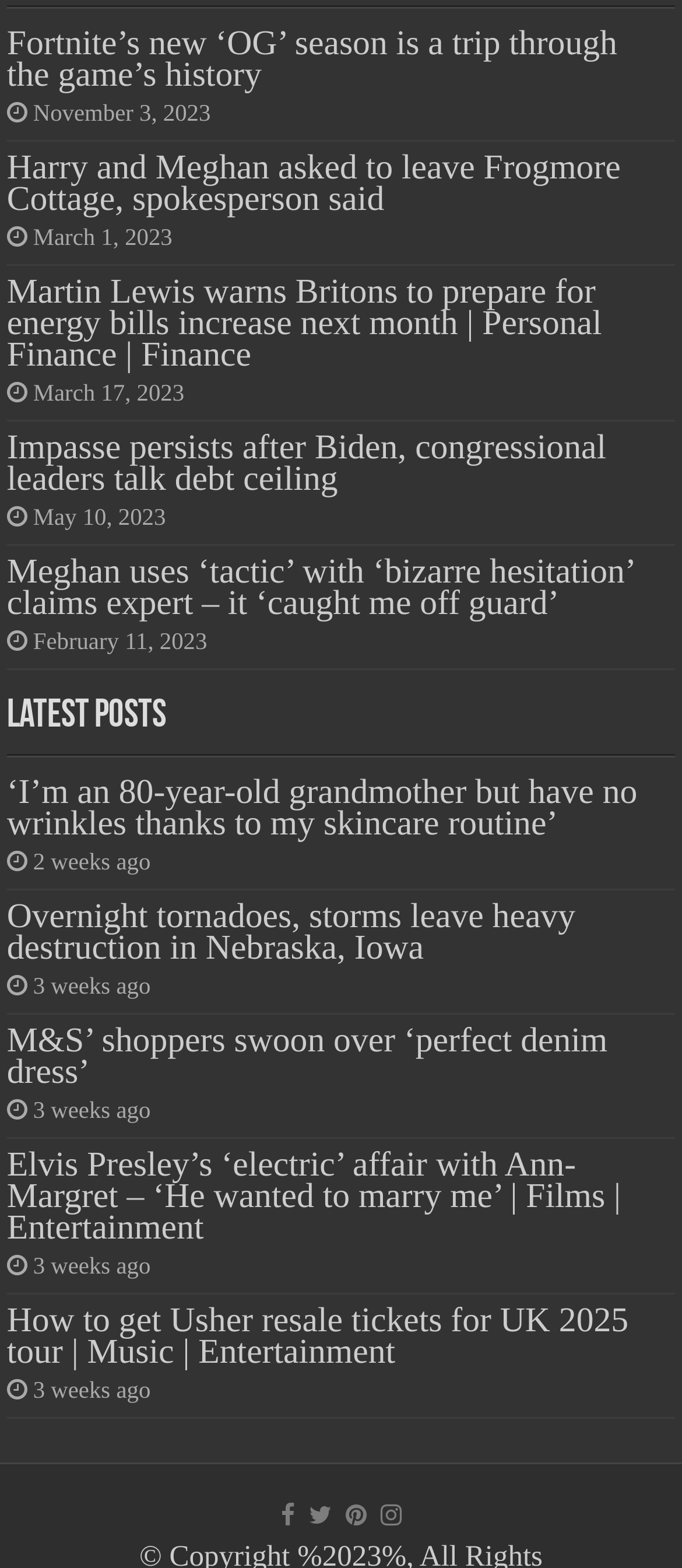How many weeks ago was the news article 'M&S’ shoppers swoon over ‘perfect denim dress’’ published?
Answer the question with a single word or phrase by looking at the picture.

3 weeks